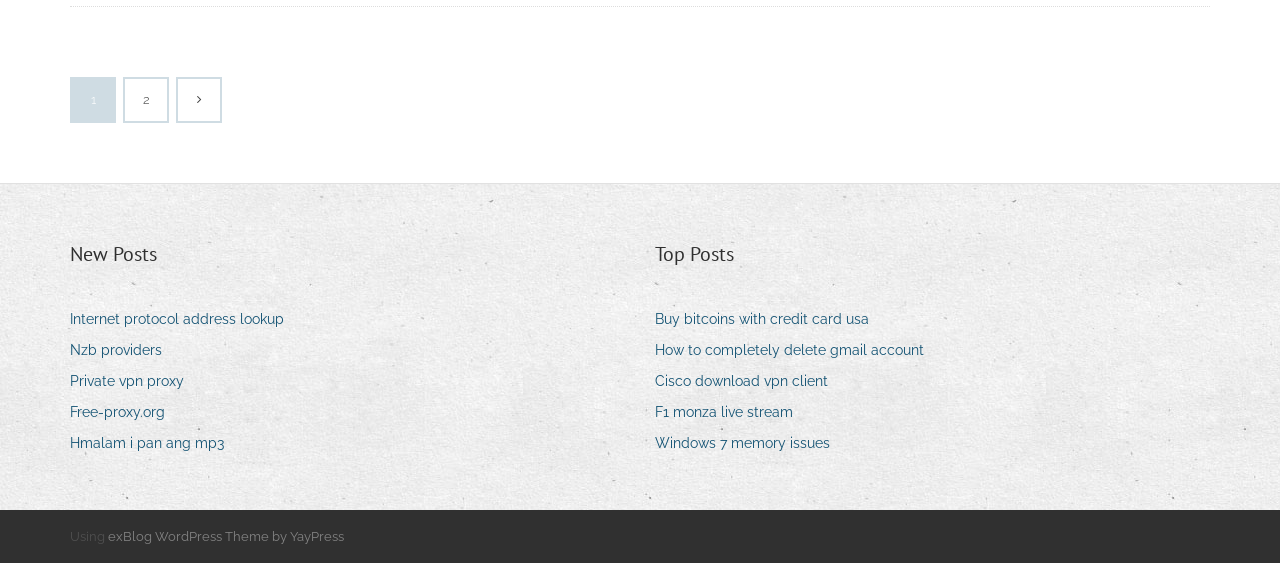Determine the bounding box for the HTML element described here: "Nzb providers". The coordinates should be given as [left, top, right, bottom] with each number being a float between 0 and 1.

[0.055, 0.598, 0.138, 0.646]